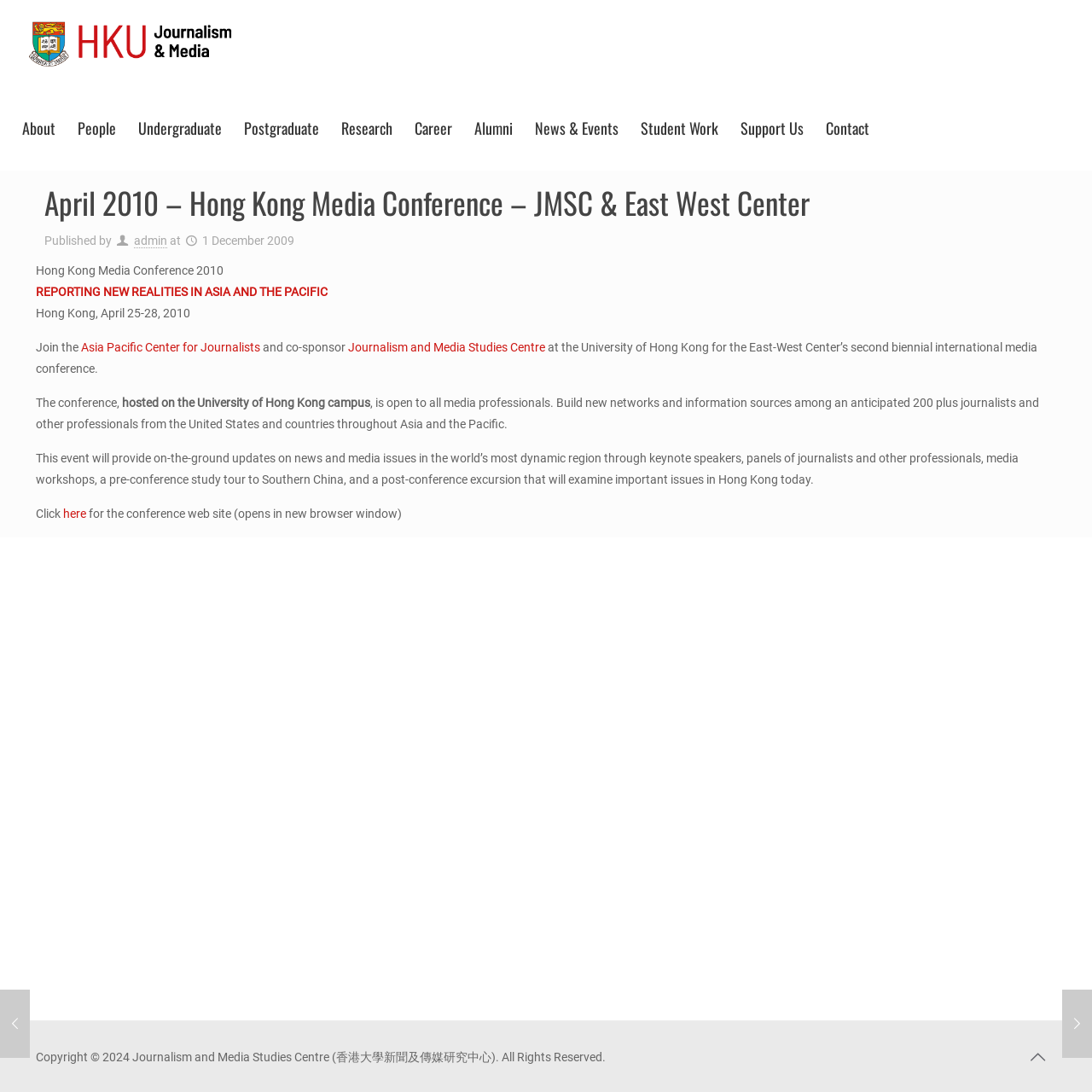Determine the bounding box coordinates of the target area to click to execute the following instruction: "Visit the Asia Pacific Center for Journalists website."

[0.074, 0.312, 0.238, 0.324]